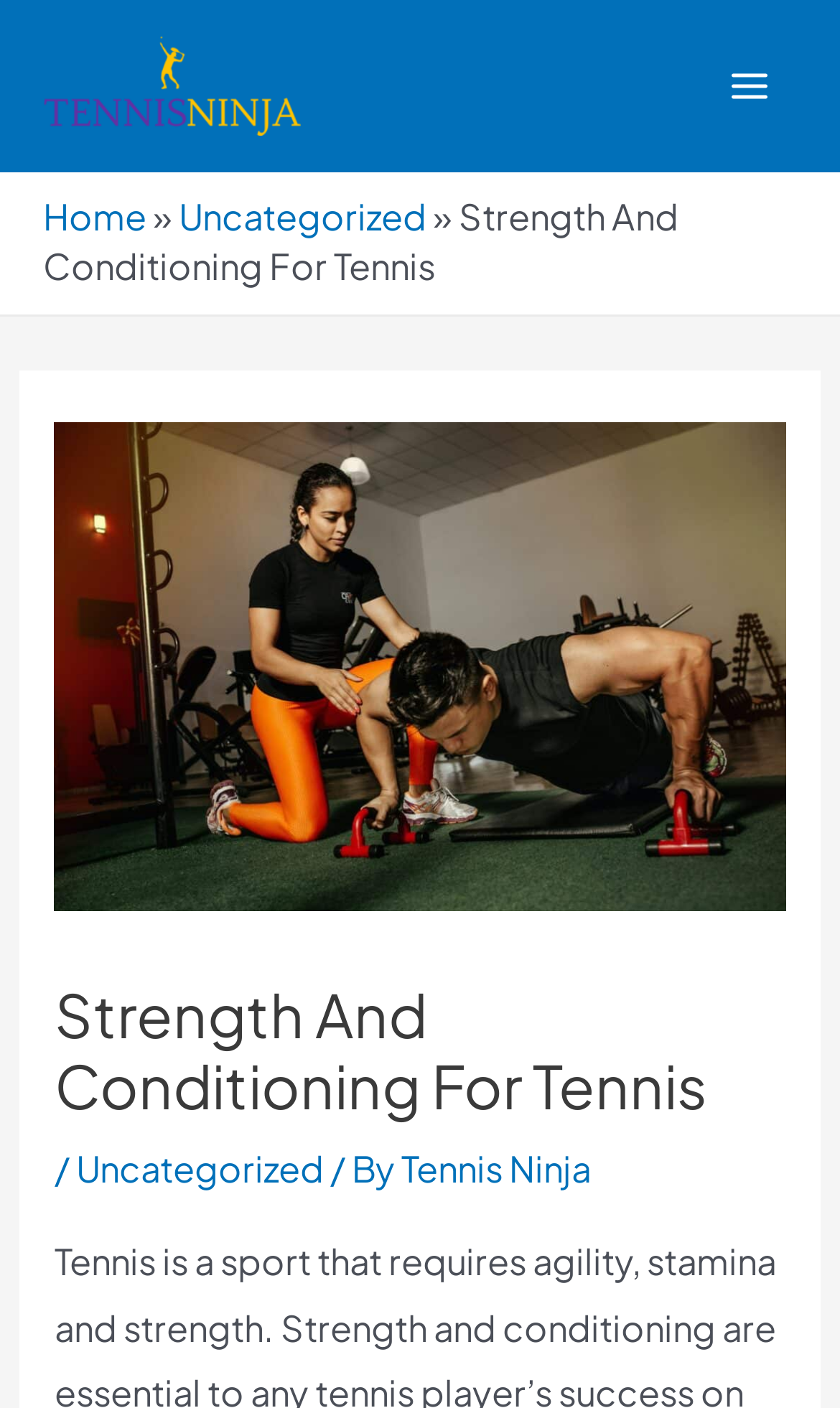What is the author of the current page?
Give a one-word or short phrase answer based on the image.

Tennis Ninja